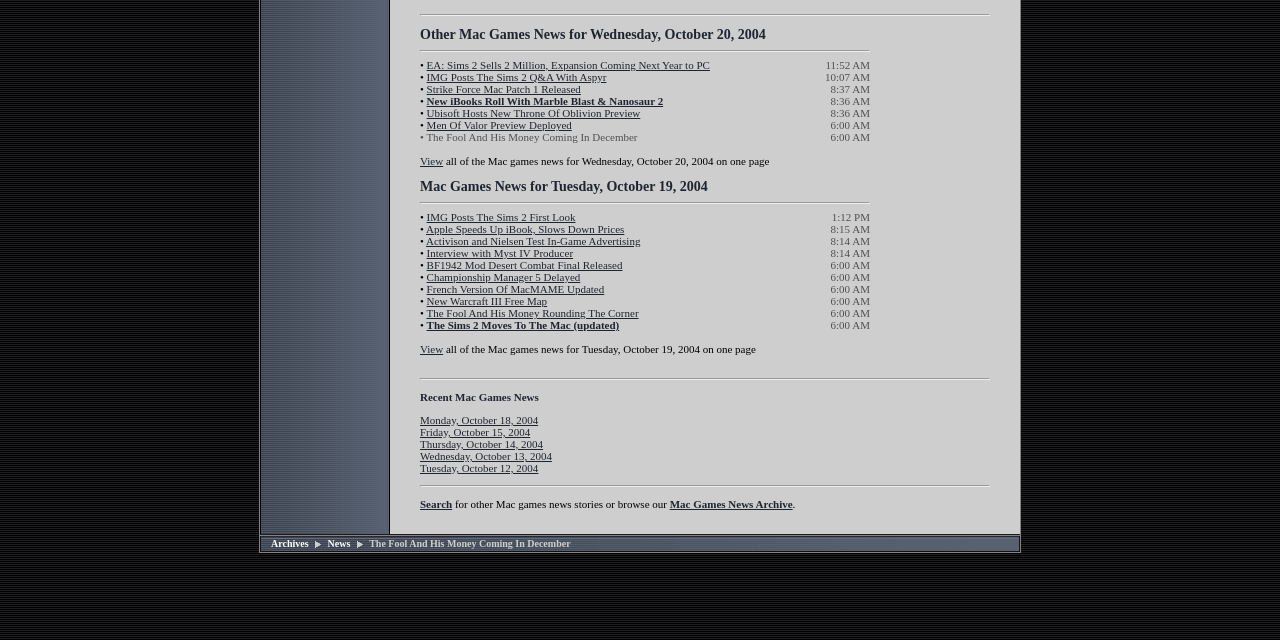Find the bounding box coordinates for the HTML element specified by: "Interview with Myst IV Producer".

[0.333, 0.386, 0.448, 0.405]